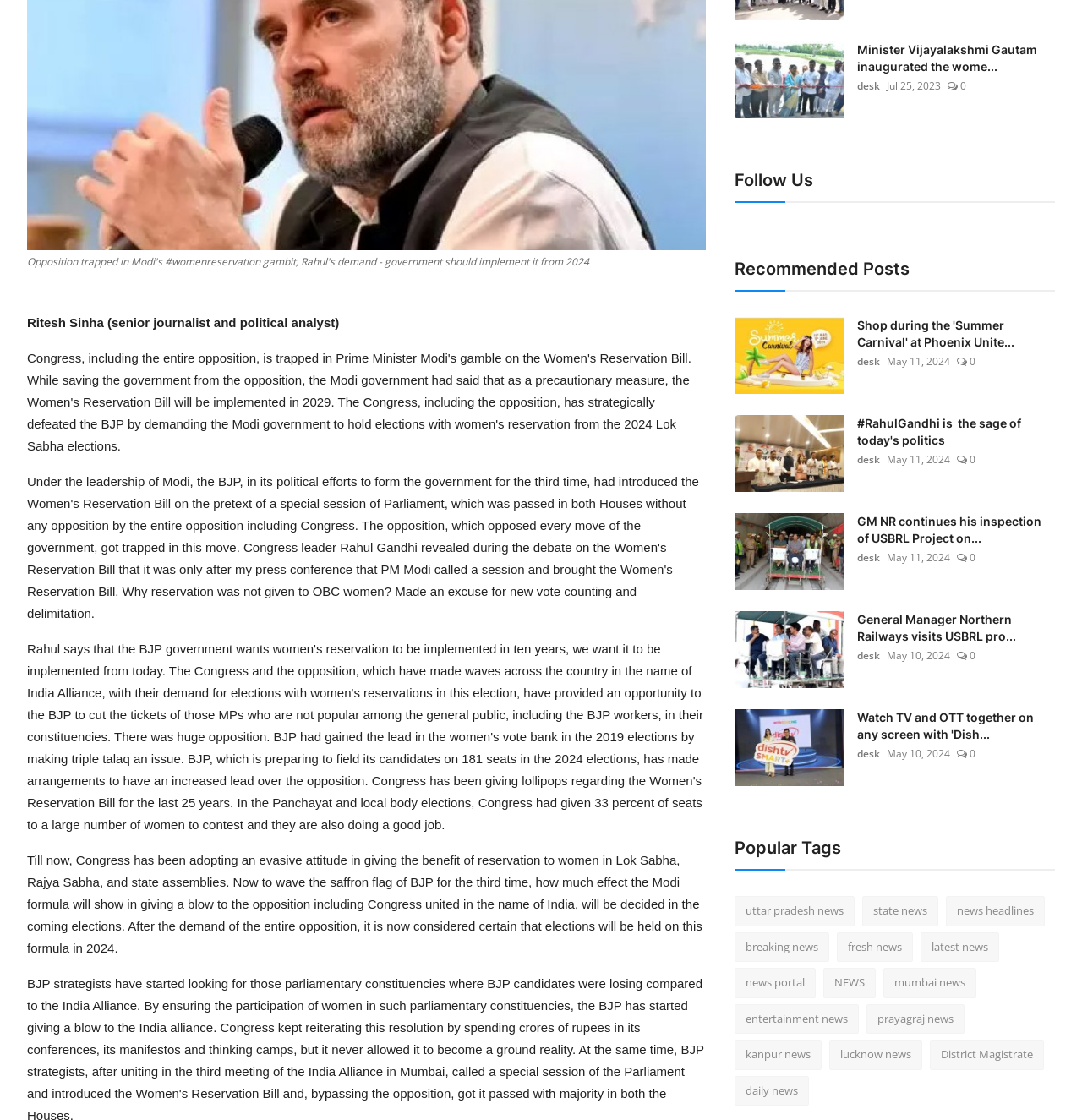Locate the UI element described as follows: "uttar pradesh news". Return the bounding box coordinates as four float numbers between 0 and 1 in the order [left, top, right, bottom].

[0.679, 0.8, 0.79, 0.827]